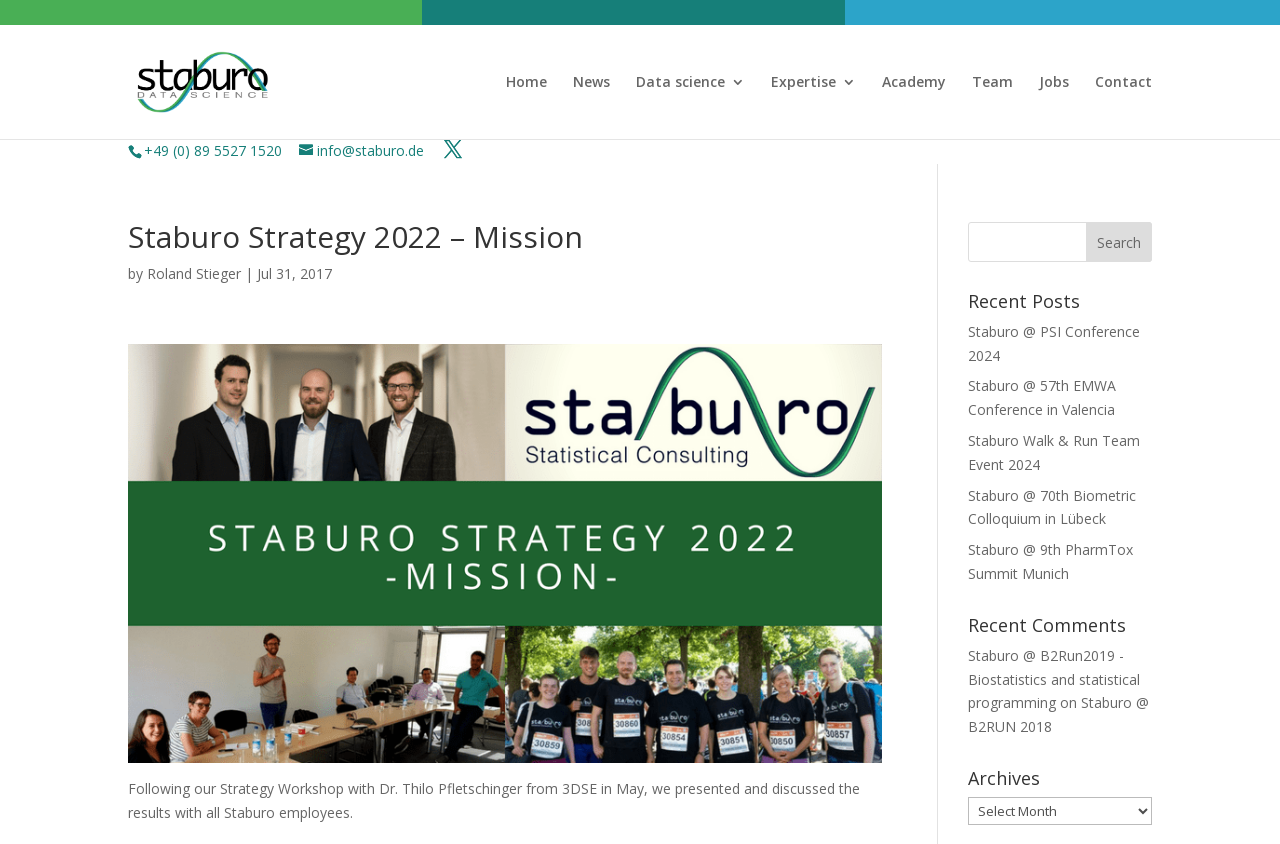Answer with a single word or phrase: 
What is the name of the person who wrote the article about Staburo Strategy 2022?

Roland Stieger